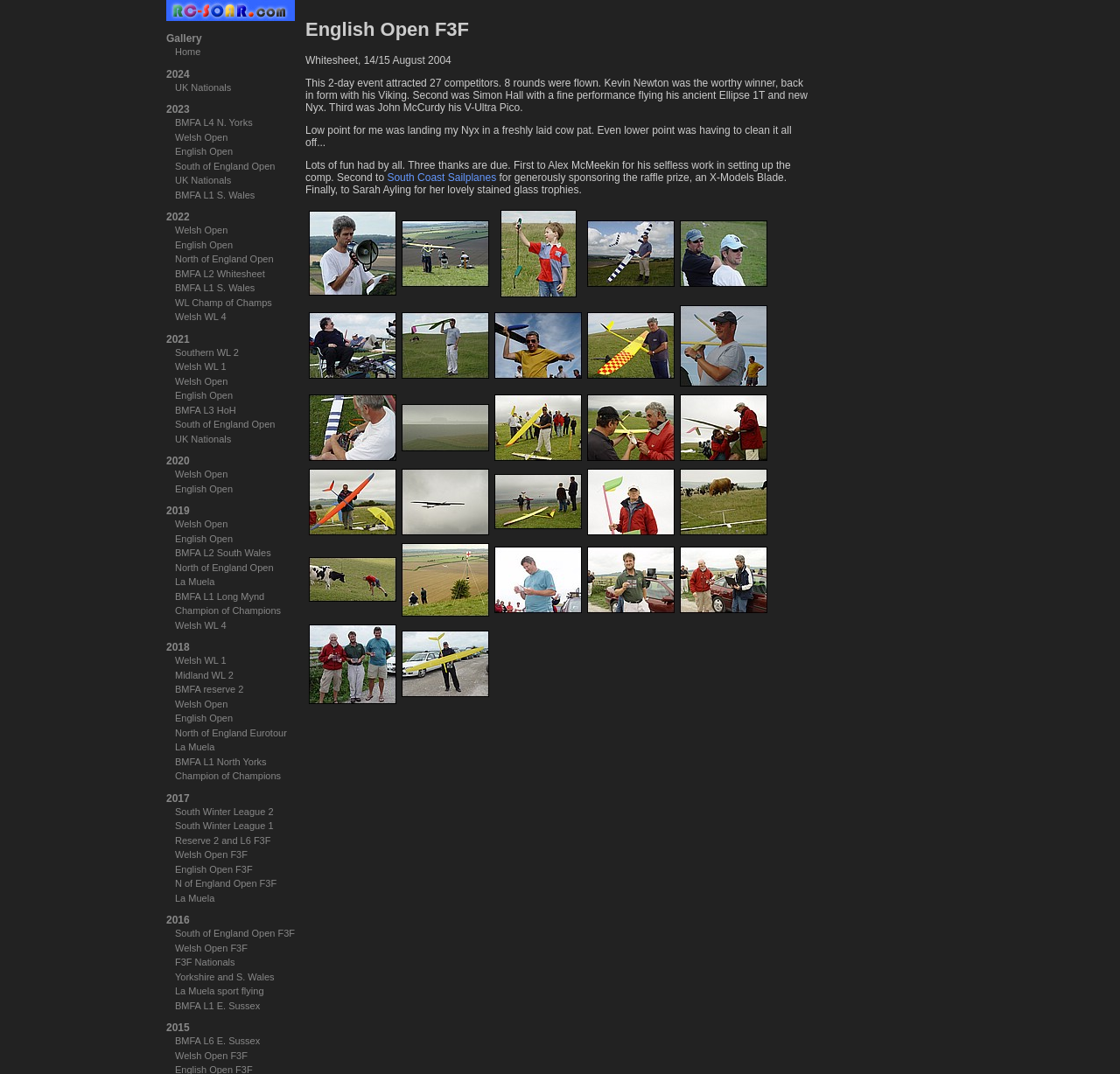Locate the coordinates of the bounding box for the clickable region that fulfills this instruction: "check news".

None